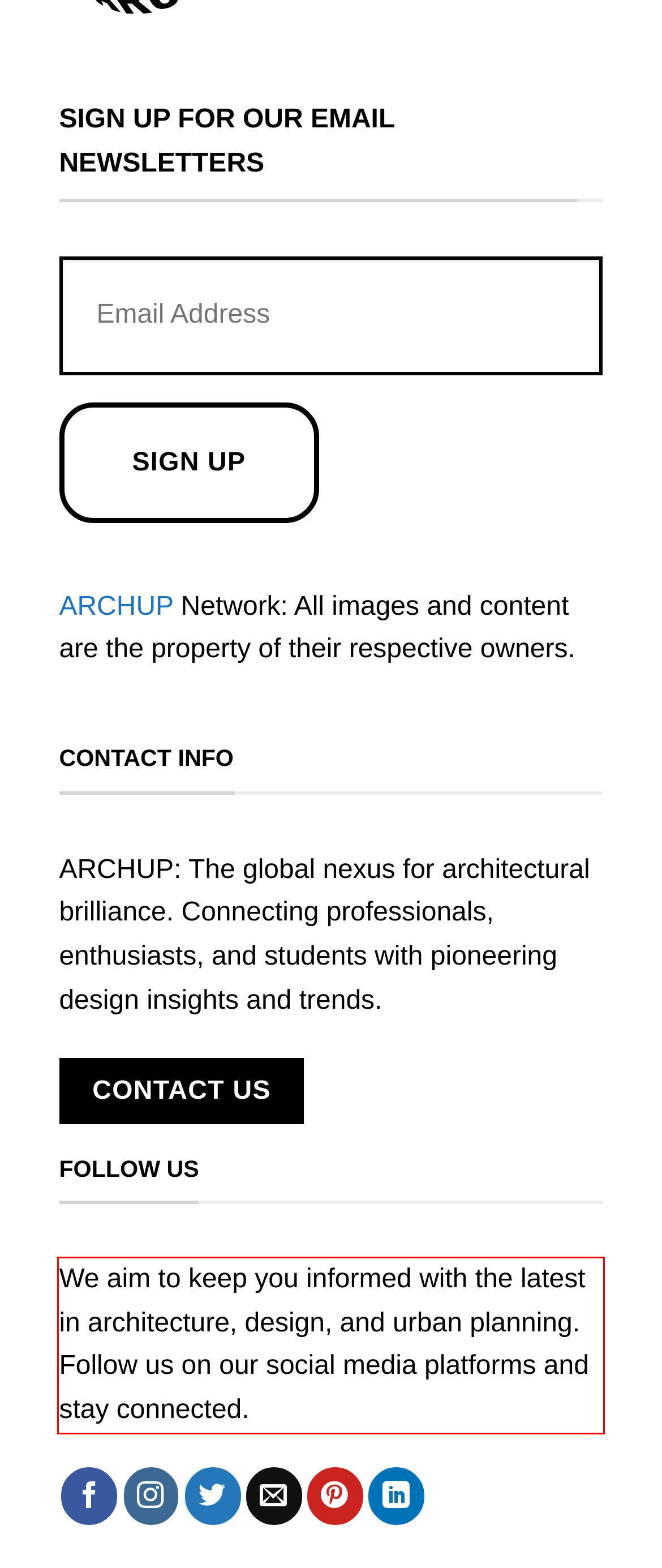Please identify the text within the red rectangular bounding box in the provided webpage screenshot.

We aim to keep you informed with the latest in architecture, design, and urban planning. Follow us on our social media platforms and stay connected.